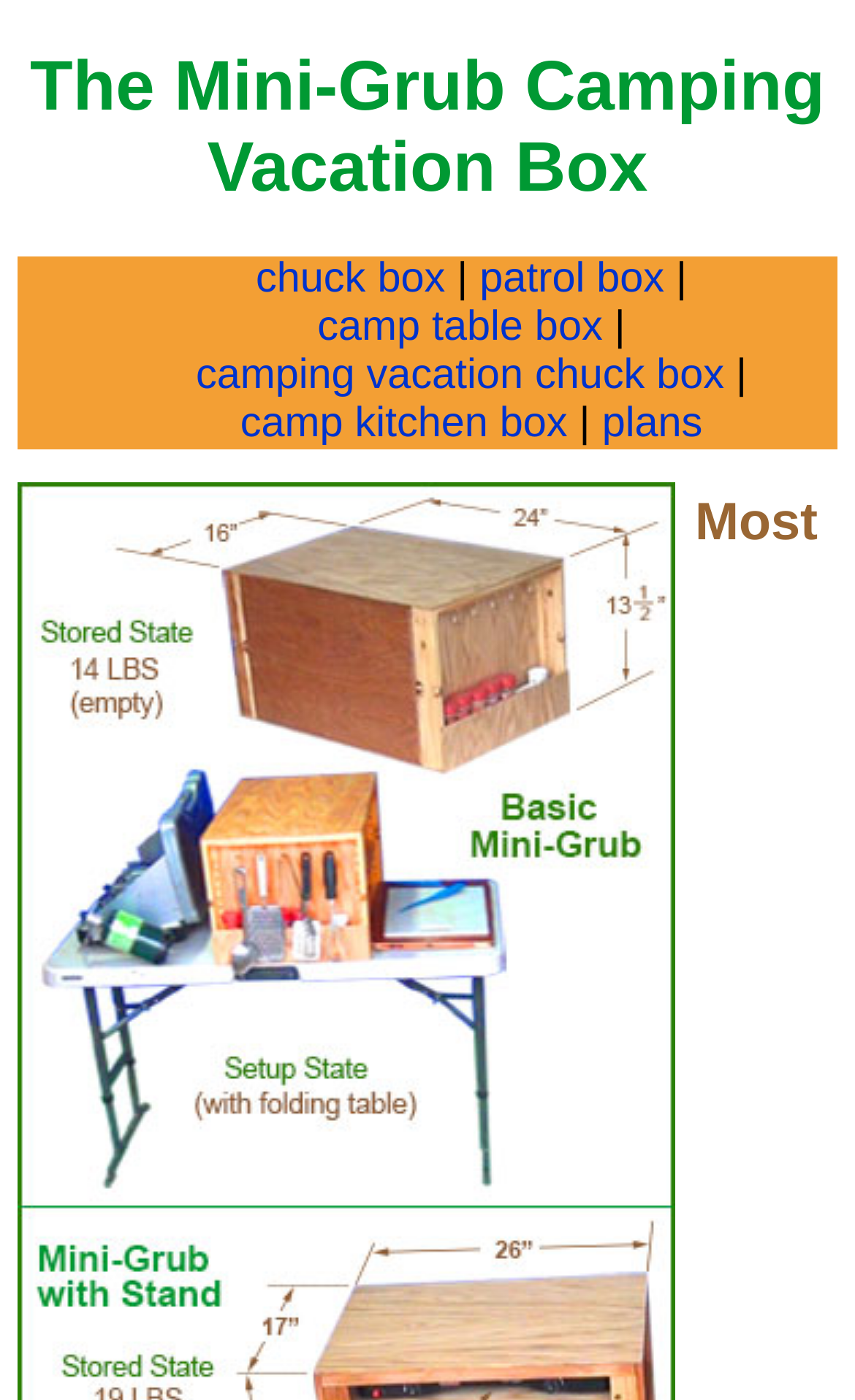What types of boxes are mentioned?
Based on the screenshot, respond with a single word or phrase.

chuck box, patrol box, camp table box